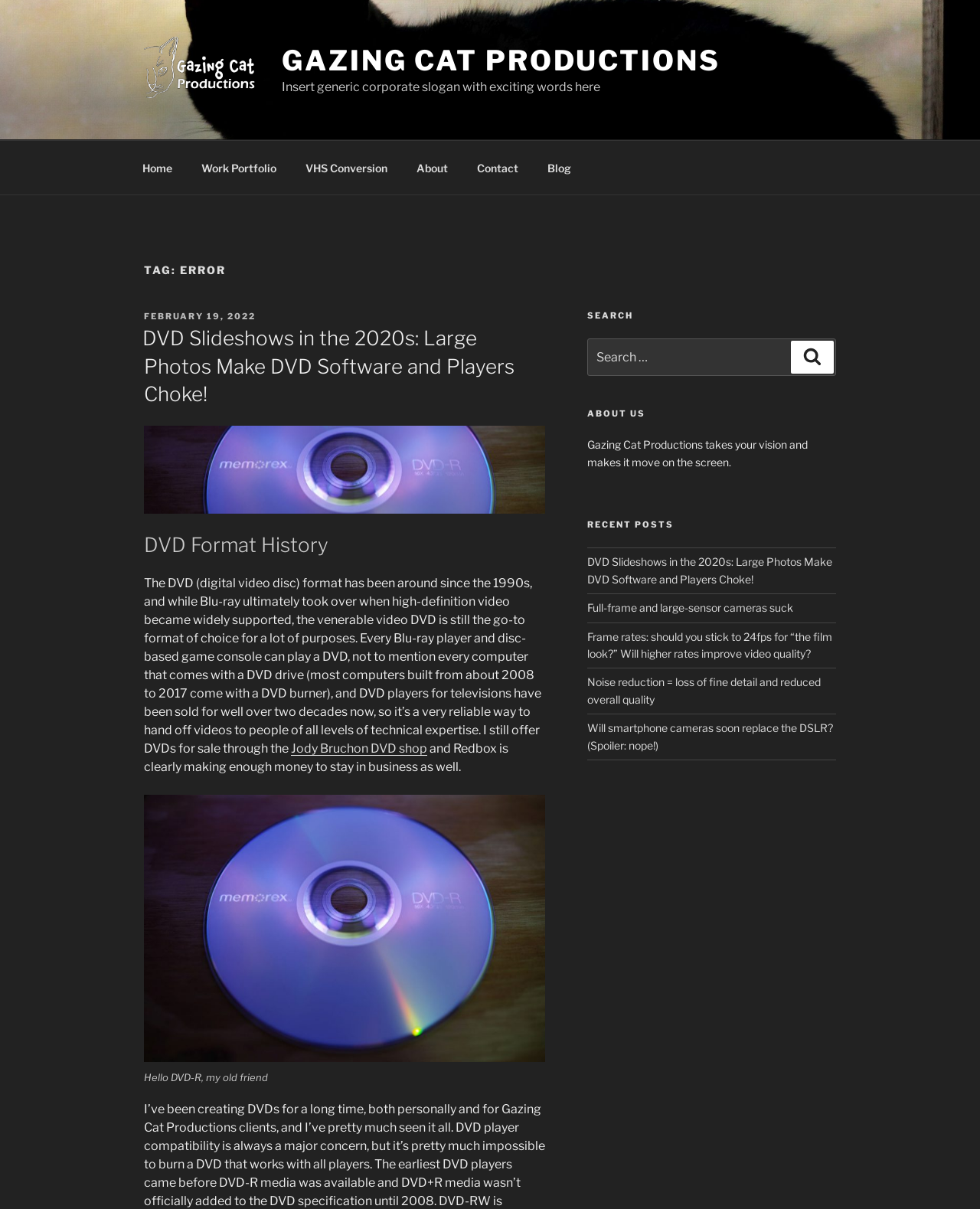What is the name of the company?
Carefully examine the image and provide a detailed answer to the question.

The name of the company can be found in the top-left corner of the webpage, where it is written as 'Gazing Cat Productions' in a link and an image.